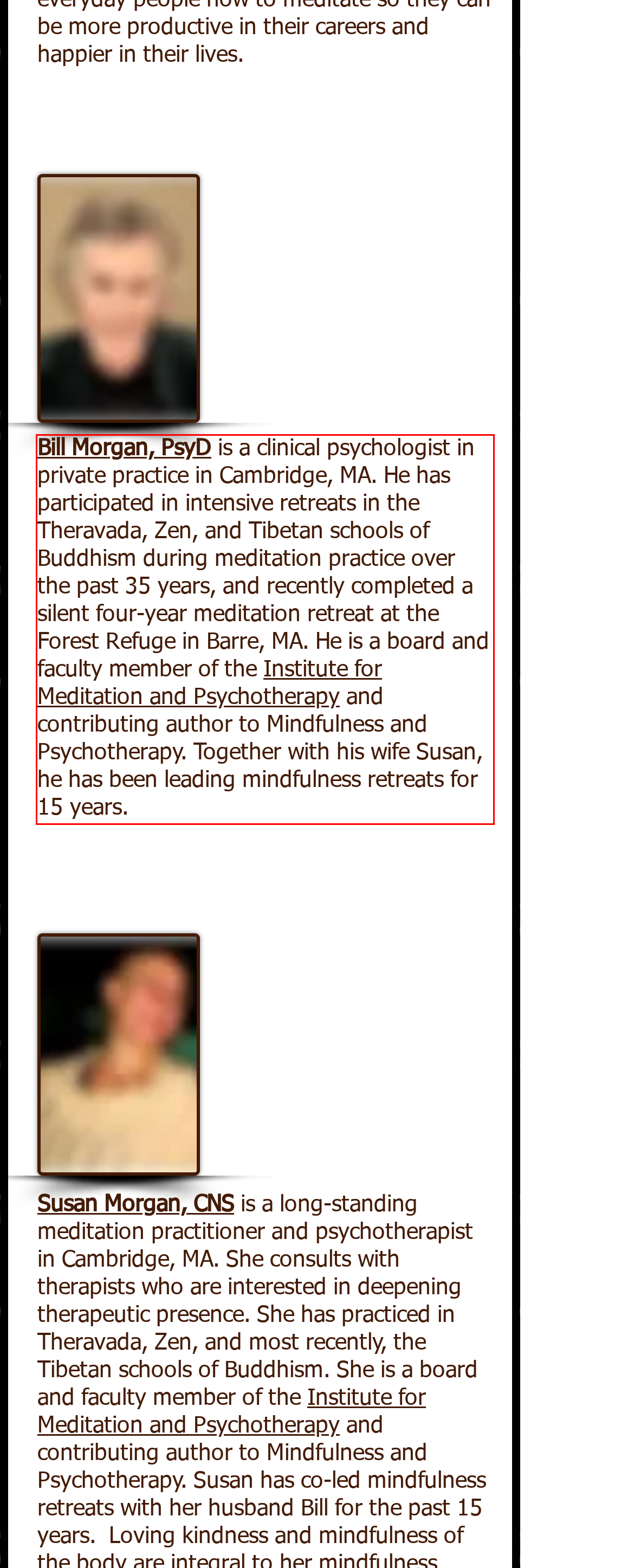Using OCR, extract the text content found within the red bounding box in the given webpage screenshot.

Bill Morgan, PsyD is a clinical psychologist in private practice in Cambridge, MA. He has participated in intensive retreats in the Theravada, Zen, and Tibetan schools of Buddhism during meditation practice over the past 35 years, and recently completed a silent four-year meditation retreat at the Forest Refuge in Barre, MA. He is a board and faculty member of the Institute for Meditation and Psychotherapy and contributing author to Mindfulness and Psychotherapy. Together with his wife Susan, he has been leading mindfulness retreats for 15 years.